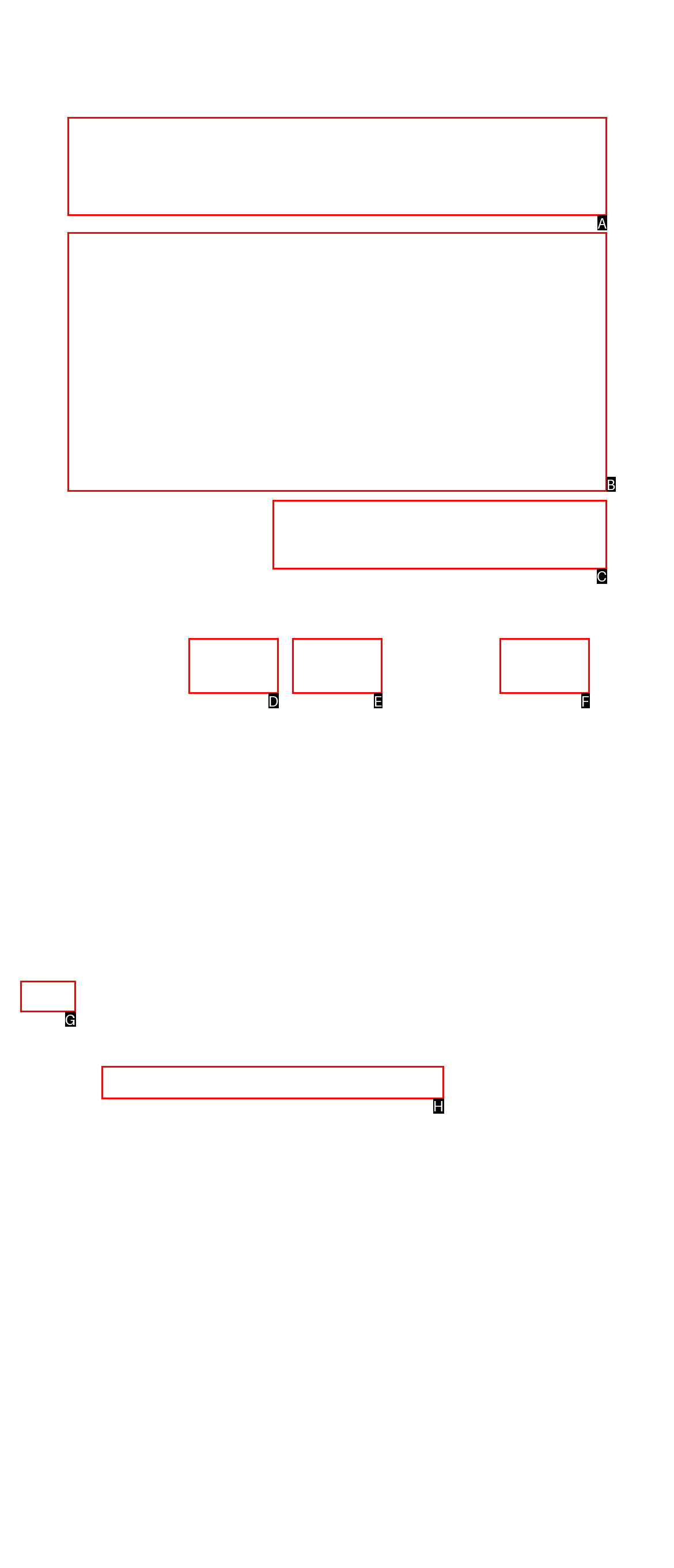Determine which UI element I need to click to achieve the following task: Click send message Provide your answer as the letter of the selected option.

C